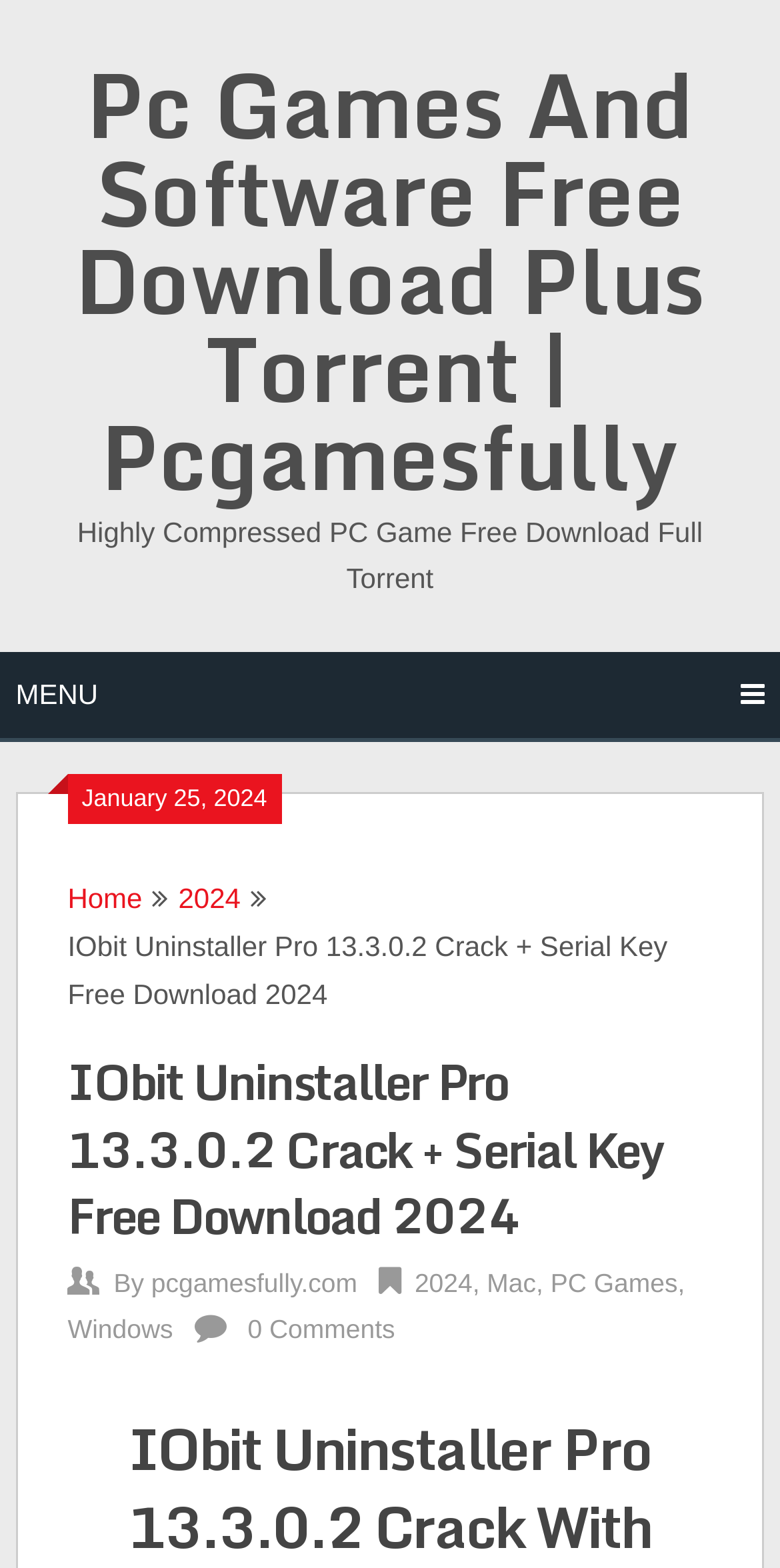Can you show the bounding box coordinates of the region to click on to complete the task described in the instruction: "Click to confirm age"?

None